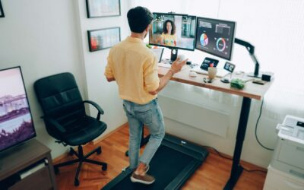Answer the following query with a single word or phrase:
What is the purpose of the treadmill desk setup?

To integrate physical activity into daily work routine